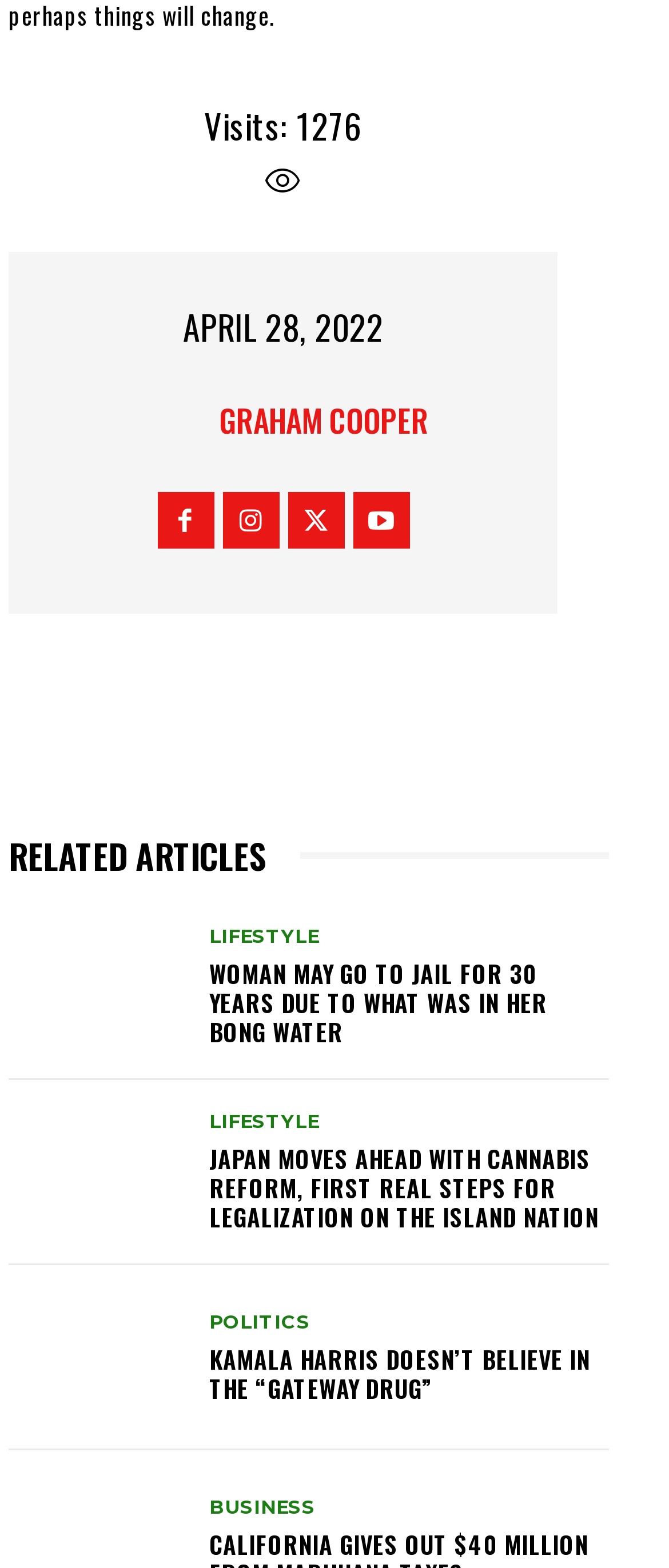Please locate the bounding box coordinates of the element's region that needs to be clicked to follow the instruction: "visit TABLEWARE collection". The bounding box coordinates should be provided as four float numbers between 0 and 1, i.e., [left, top, right, bottom].

None